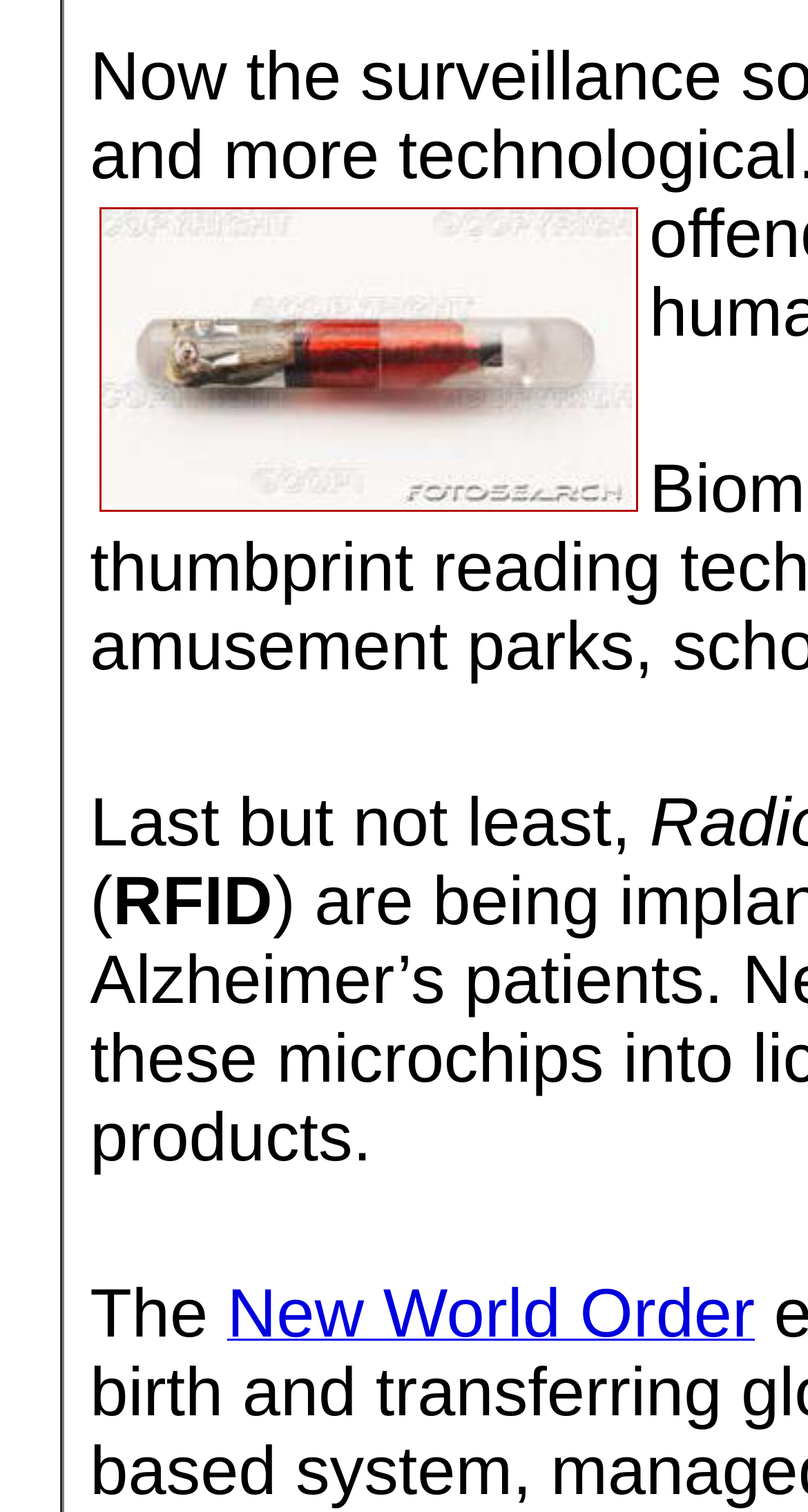Give a one-word or one-phrase response to the question: 
What is the text above the link?

The